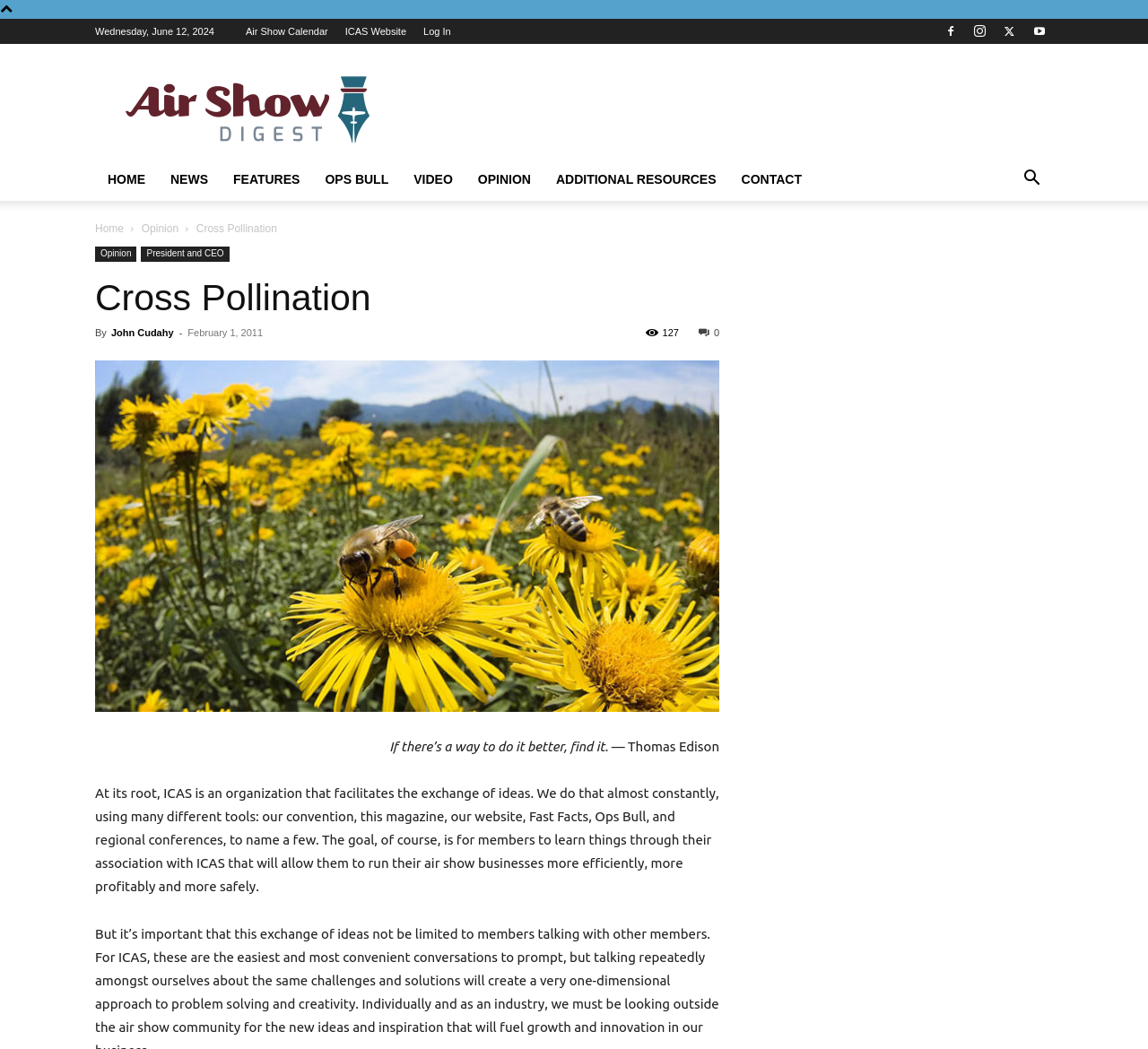Who is the author of the article 'Cross Pollination'?
Refer to the image and give a detailed answer to the question.

The author of the article 'Cross Pollination' is 'John Cudahy', which is mentioned in the byline of the article, along with the date 'February 1, 2011'.